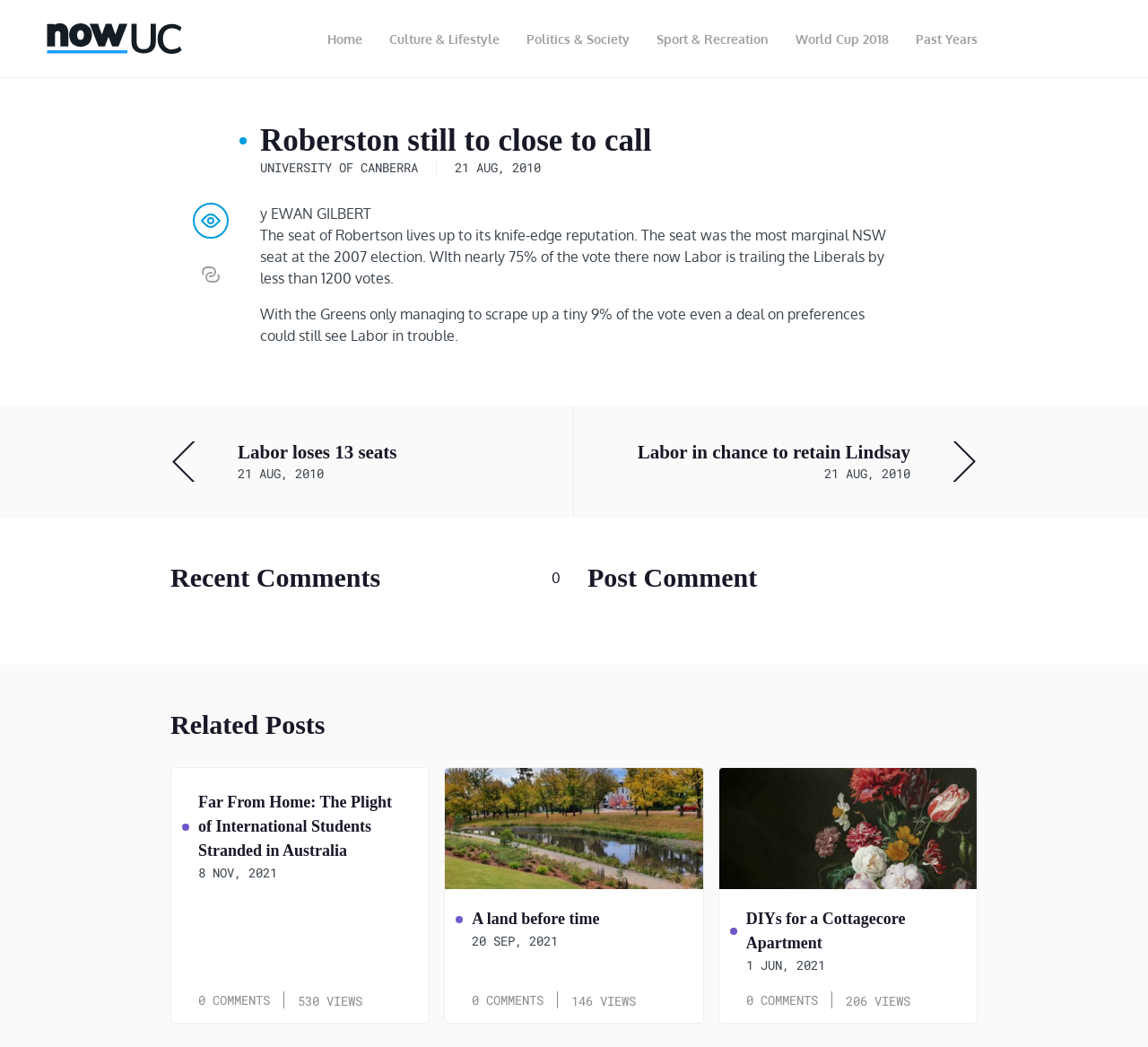How many related posts are there?
Look at the image and construct a detailed response to the question.

I found the answer by looking at the section with the heading 'Related Posts' and counting the number of link elements below it, which are 3.